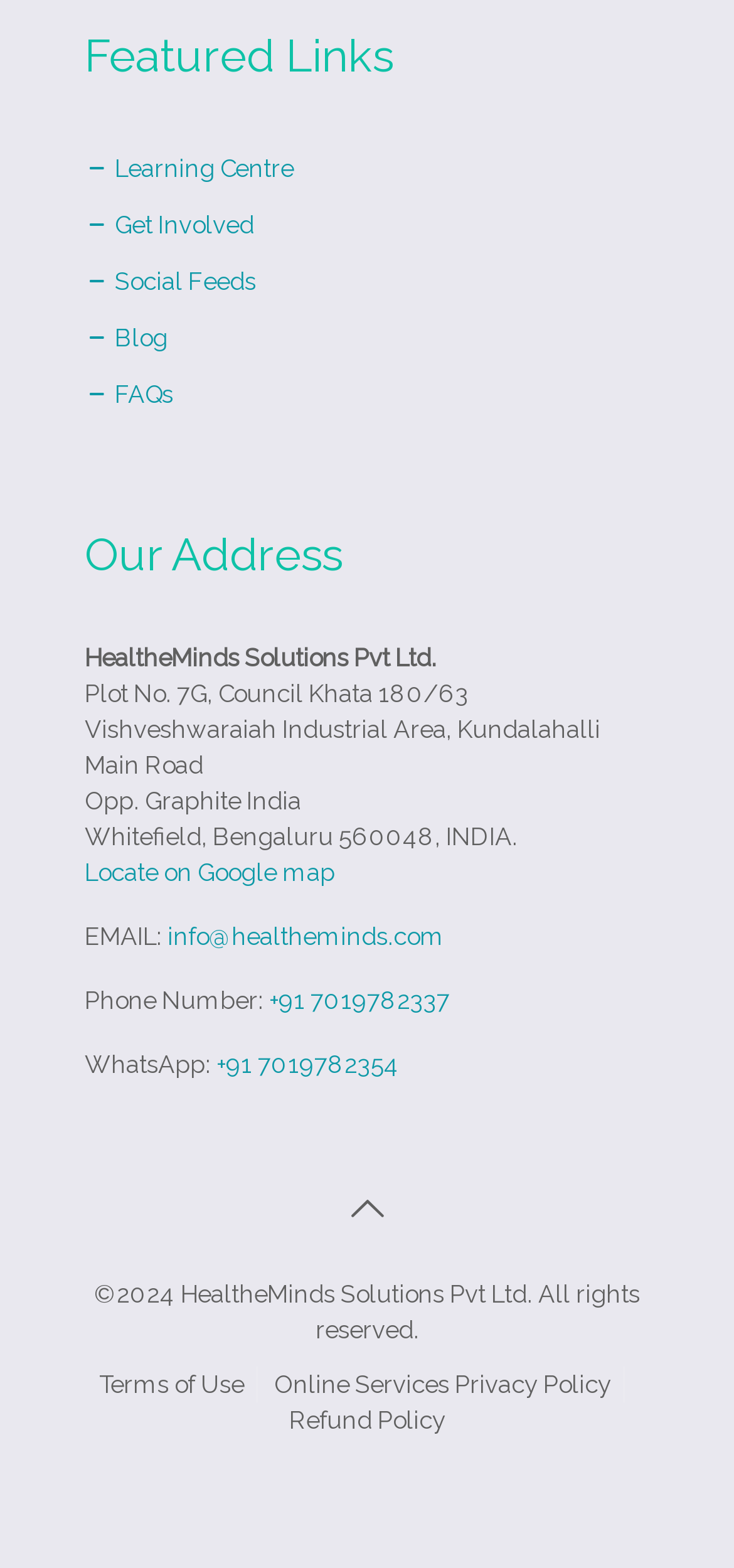Please reply to the following question using a single word or phrase: 
What is the phone number?

+91 7019782337